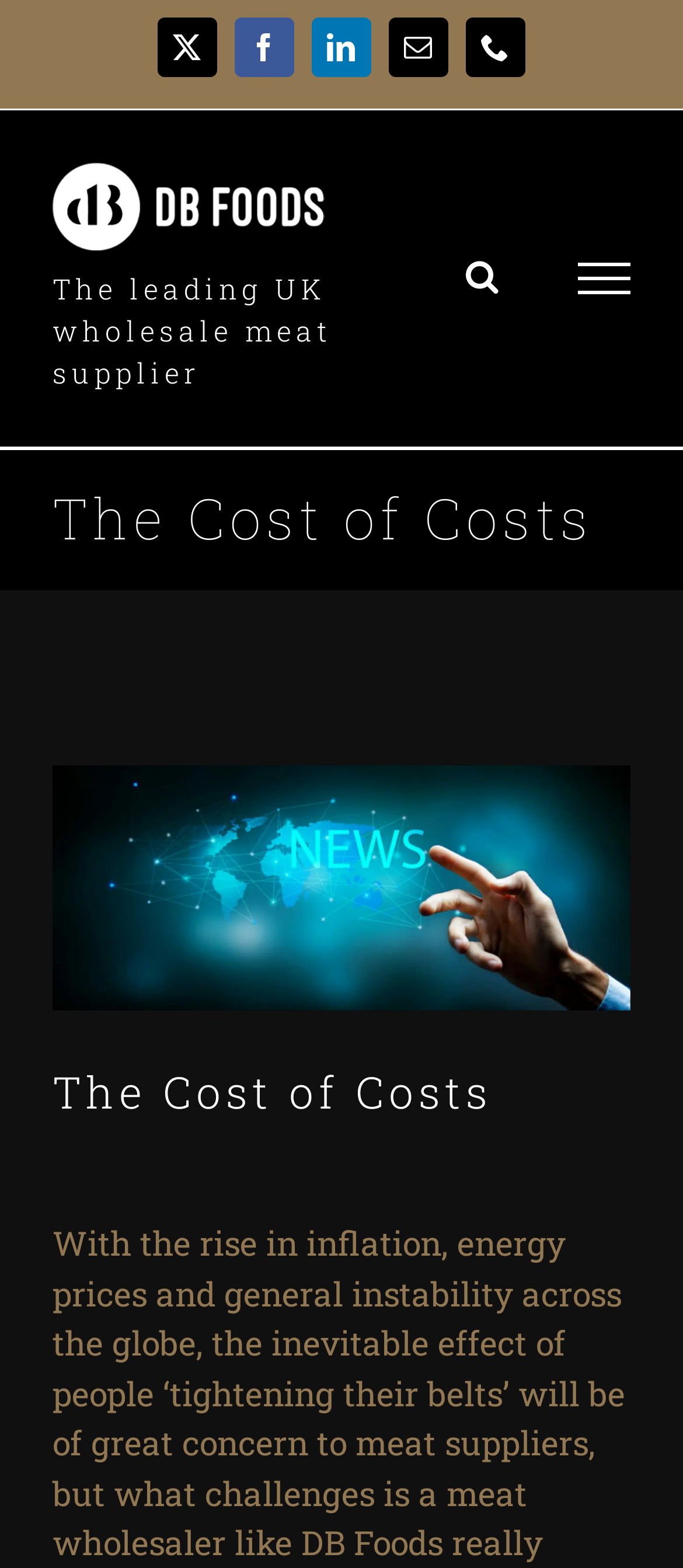Please find the bounding box for the UI element described by: "aria-label="Menu"".

None